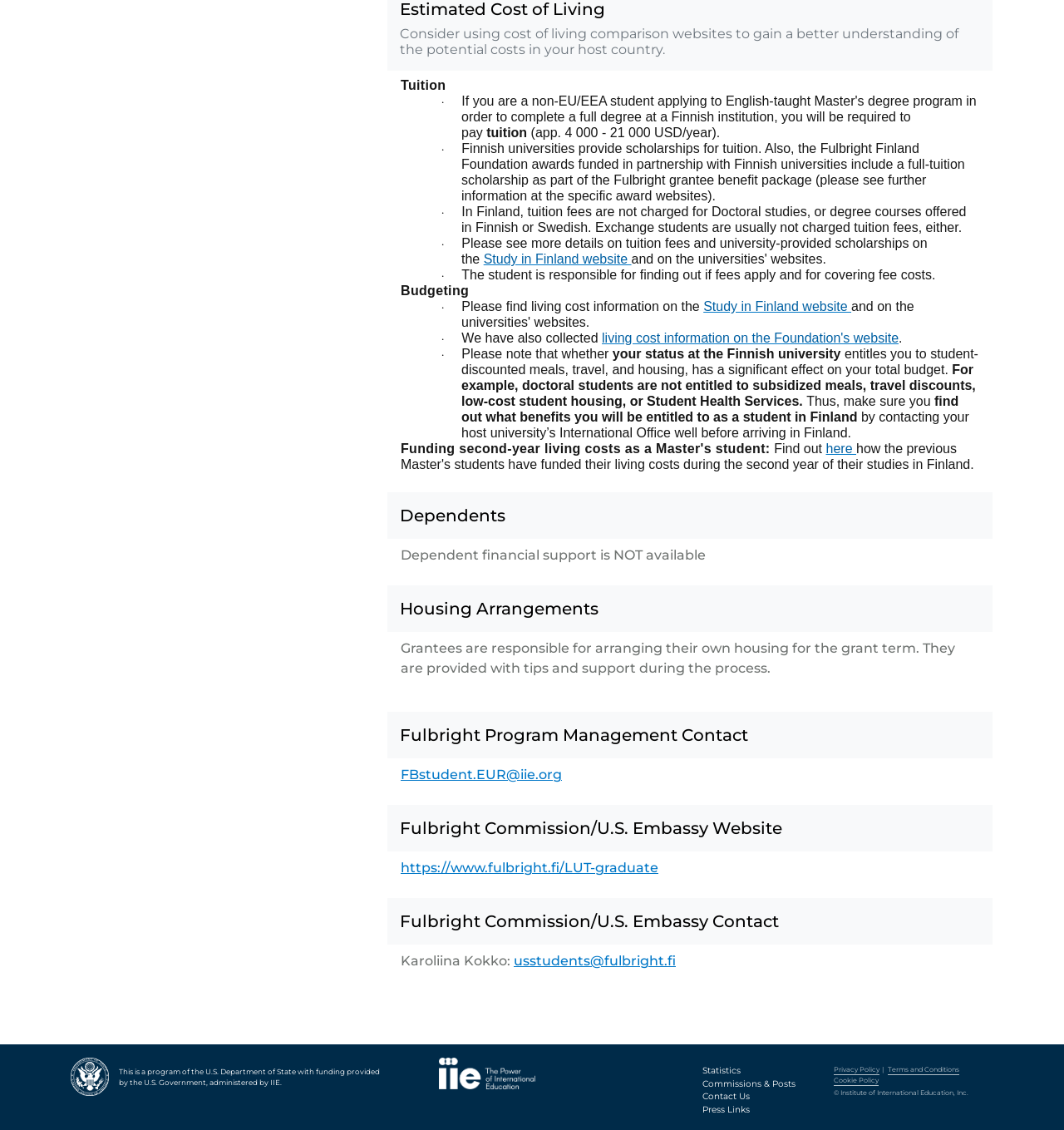Determine the bounding box coordinates of the target area to click to execute the following instruction: "Click on the 'Study in Finland website'."

[0.454, 0.223, 0.593, 0.236]